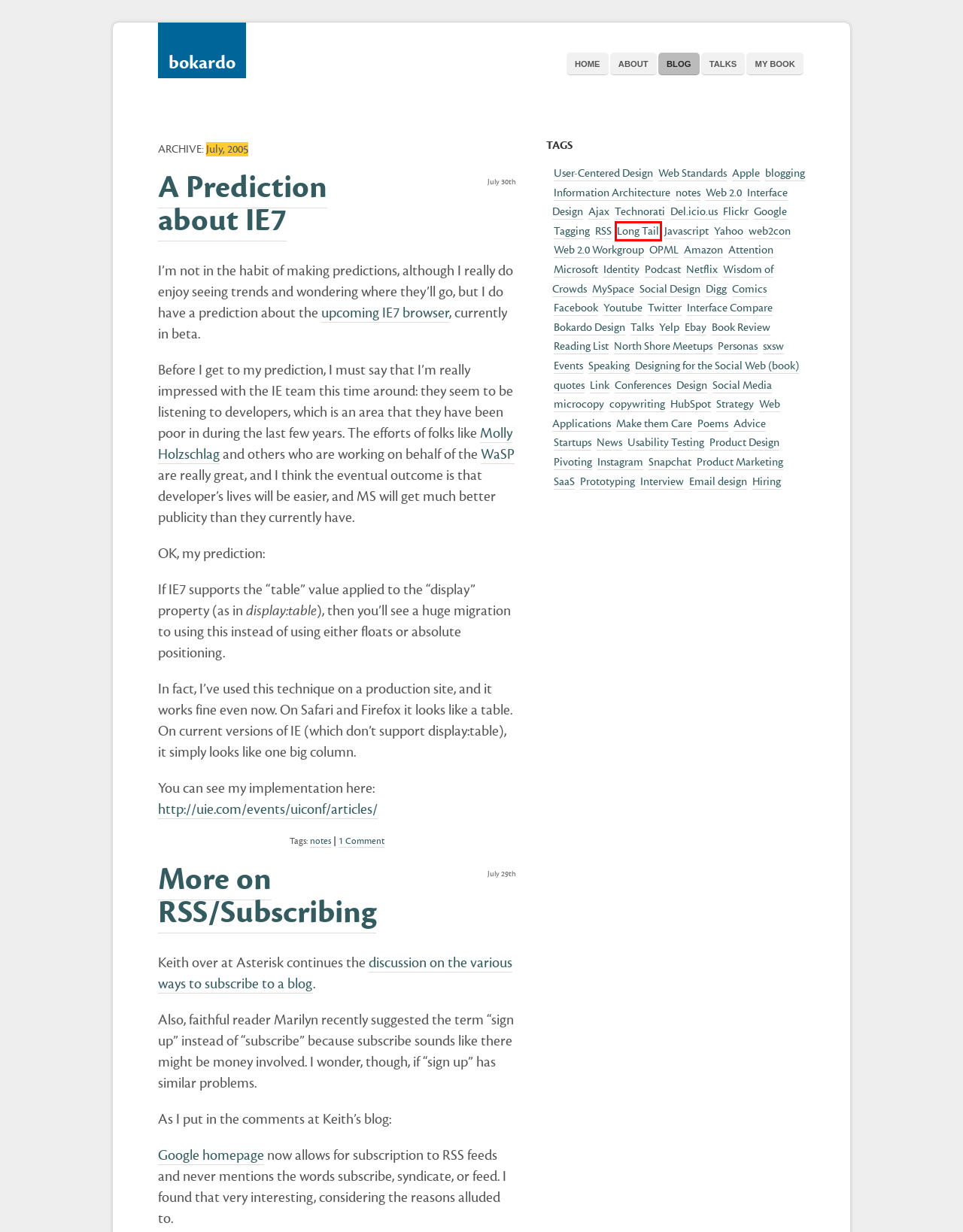A screenshot of a webpage is provided, featuring a red bounding box around a specific UI element. Identify the webpage description that most accurately reflects the new webpage after interacting with the selected element. Here are the candidates:
A. Interface Compare: Inviting Friends on MySpace & Facebook
B. Tips on how to hire a good designer
C. Use of “Social” Exploding
D. Design duds != business duds
E. Hire two designers, not one
F. How (And When) to Motivate Yourself
G. Three important points about listening to your customers
H. Did the Long Tail Beget Social Design?

H